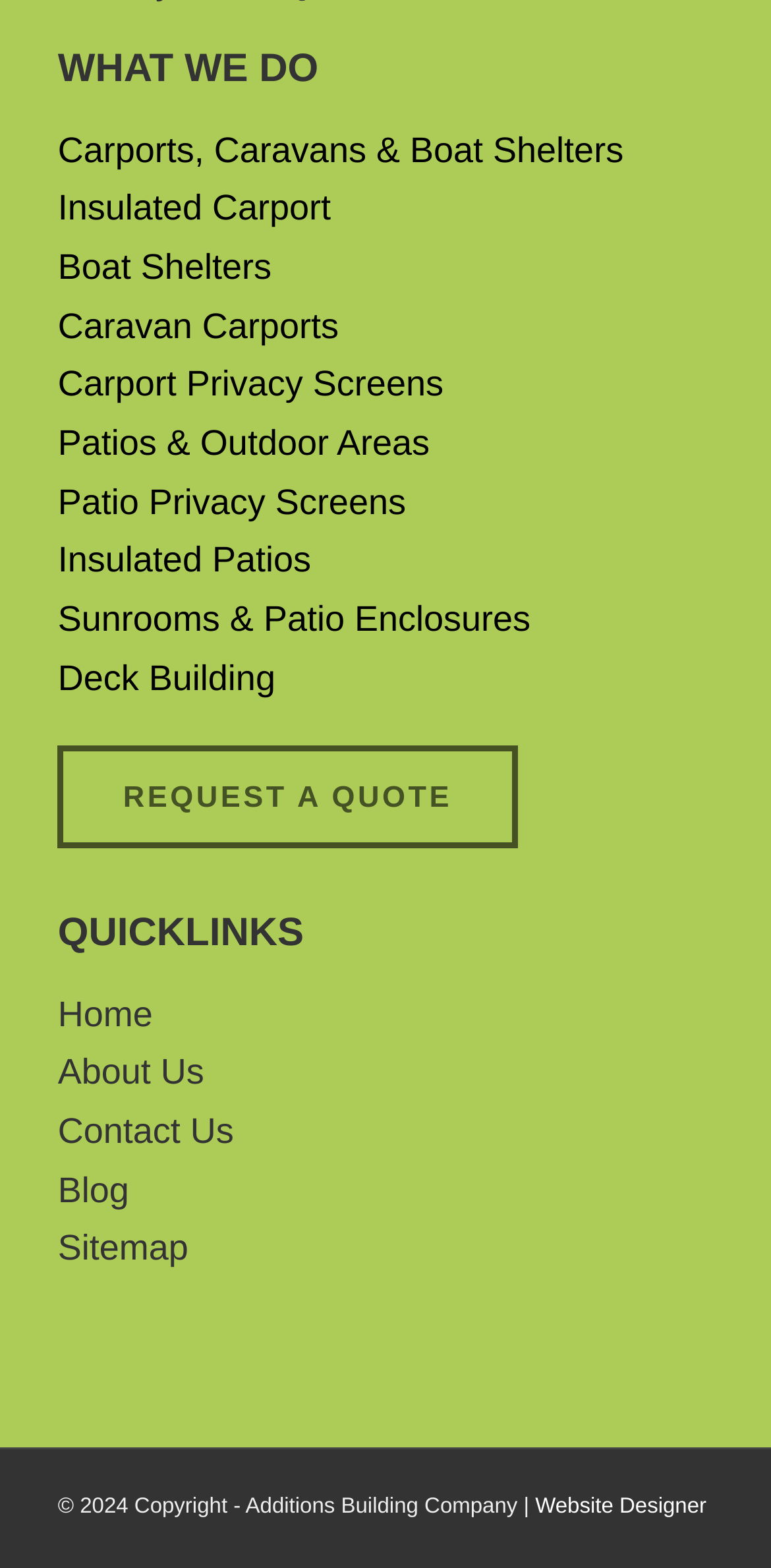What are the main categories of products offered?
Provide a detailed and extensive answer to the question.

Based on the links provided on the webpage, the main categories of products offered are Carports, Patios, and Sunrooms. This can be inferred from the links 'Carports, Caravans & Boat Shelters', 'Patios & Outdoor Areas', and 'Sunrooms & Patio Enclosures'.